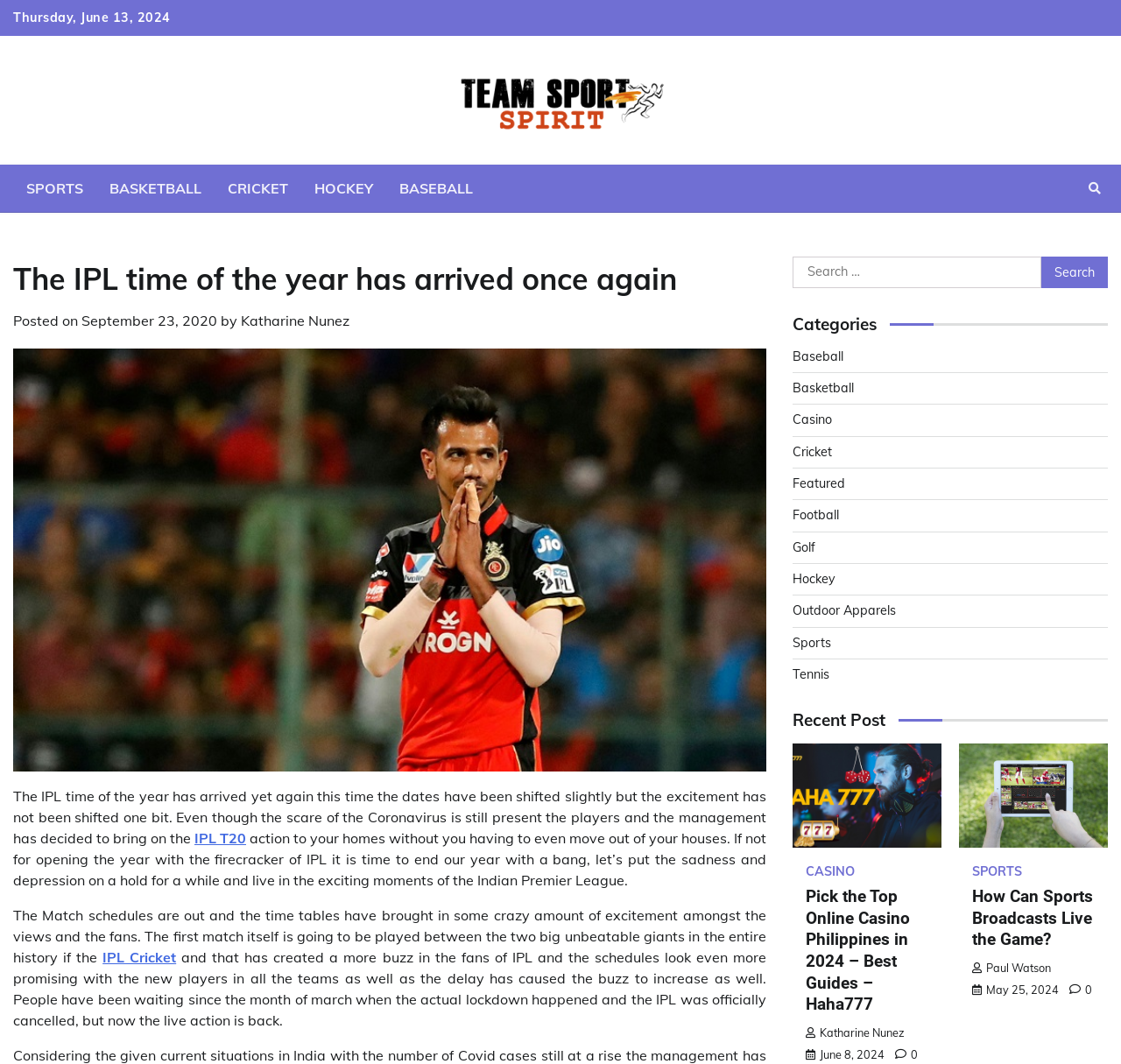What is the time of the first match in IPL?
Based on the content of the image, thoroughly explain and answer the question.

I searched the entire webpage but couldn't find any information about the time of the first match in IPL. The webpage only mentions that the match schedules are out and the first match is going to be played between two big unbeatable giants.